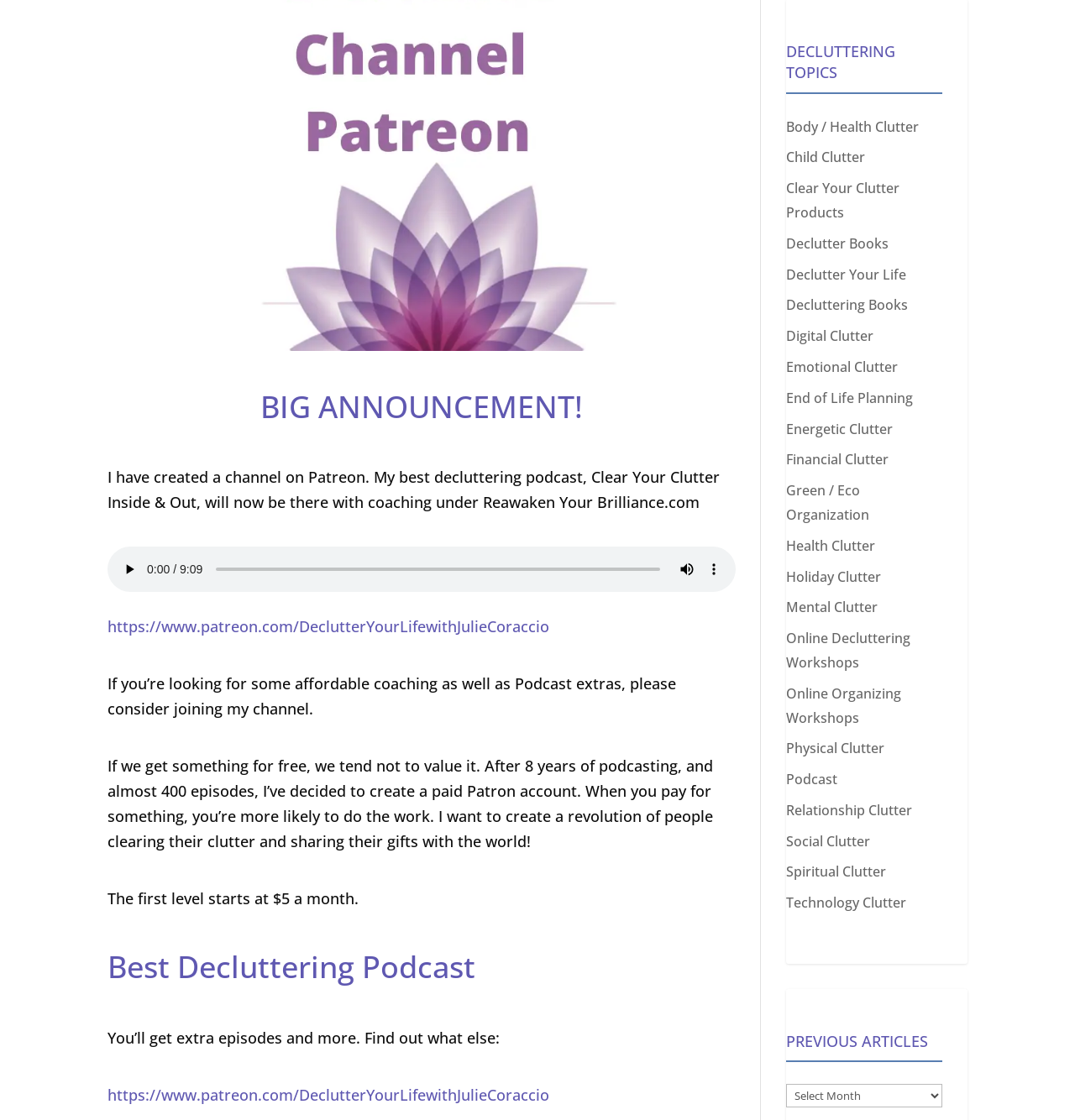Determine the bounding box for the described UI element: "Mental Clutter".

[0.1, 0.968, 0.511, 0.986]